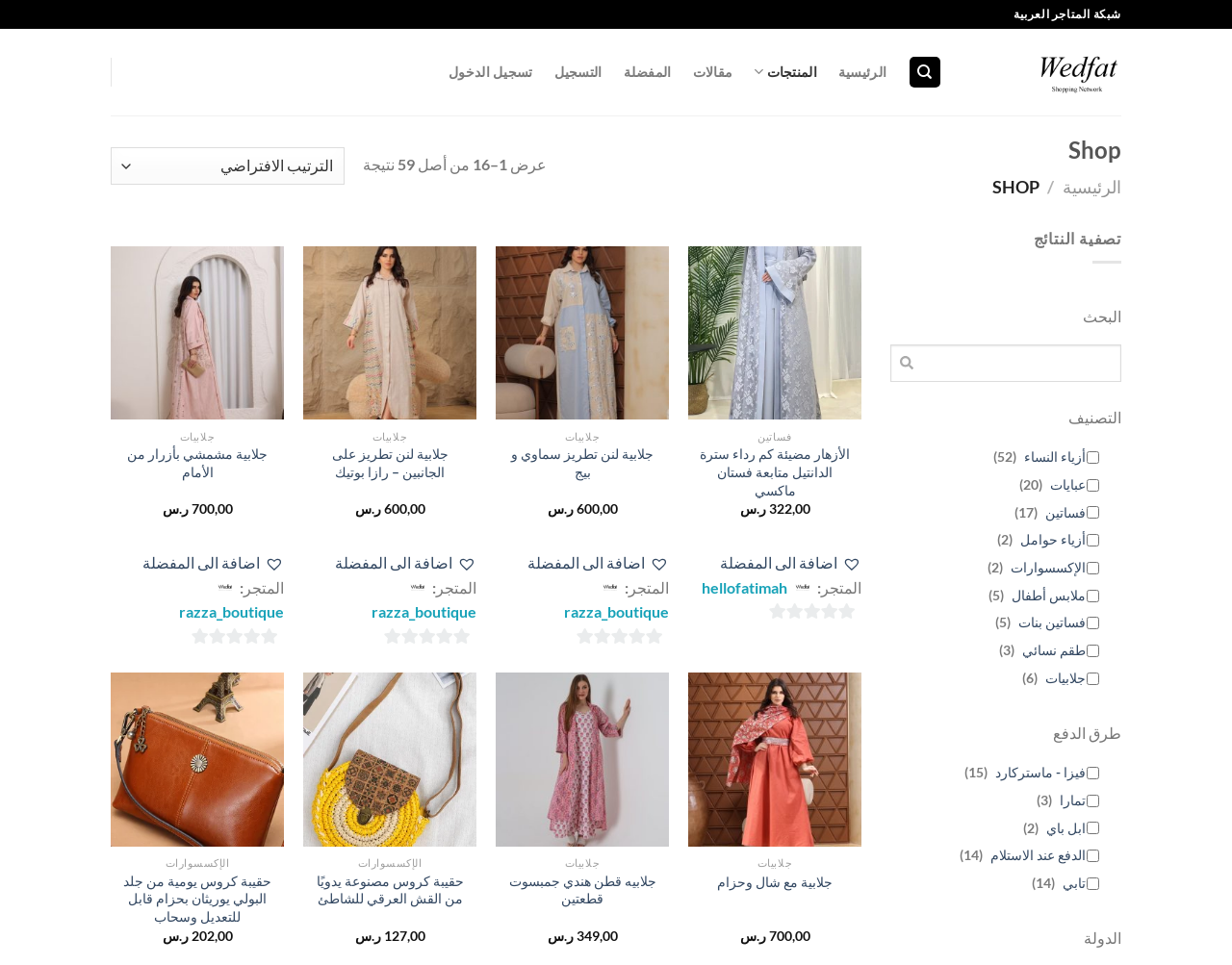Create a detailed summary of the webpage's content and design.

This webpage is an archive of products from Wedfat, an Arabic online shopping platform. At the top, there is a header section with a logo and a navigation menu that includes links to the homepage, products, articles, favorites, and login/register options.

Below the header, there is a search bar with a dropdown menu that allows users to filter results by category, price, and payment methods. The search bar is accompanied by a combobox that enables users to select a specific store.

The main content area displays a list of 16 products out of a total of 59 results. Each product is represented by a block that includes an image, product name, price, and a brief description. The products are arranged in a grid layout, with three products per row.

Each product block has a "Wishlist" button and a "Quick View" link. The product name is a link that likely leads to the product details page. The price is displayed in Saudi Riyals (ر.س) and includes the product's original price.

Some products have a "No reviews yet!" label, indicating that there are no customer reviews available for those products. Below the product list, there is a pagination system that allows users to navigate through the remaining 43 products.

Overall, the webpage is designed to facilitate product browsing and discovery, with a focus on providing essential product information and facilitating wishlist additions and quick views.